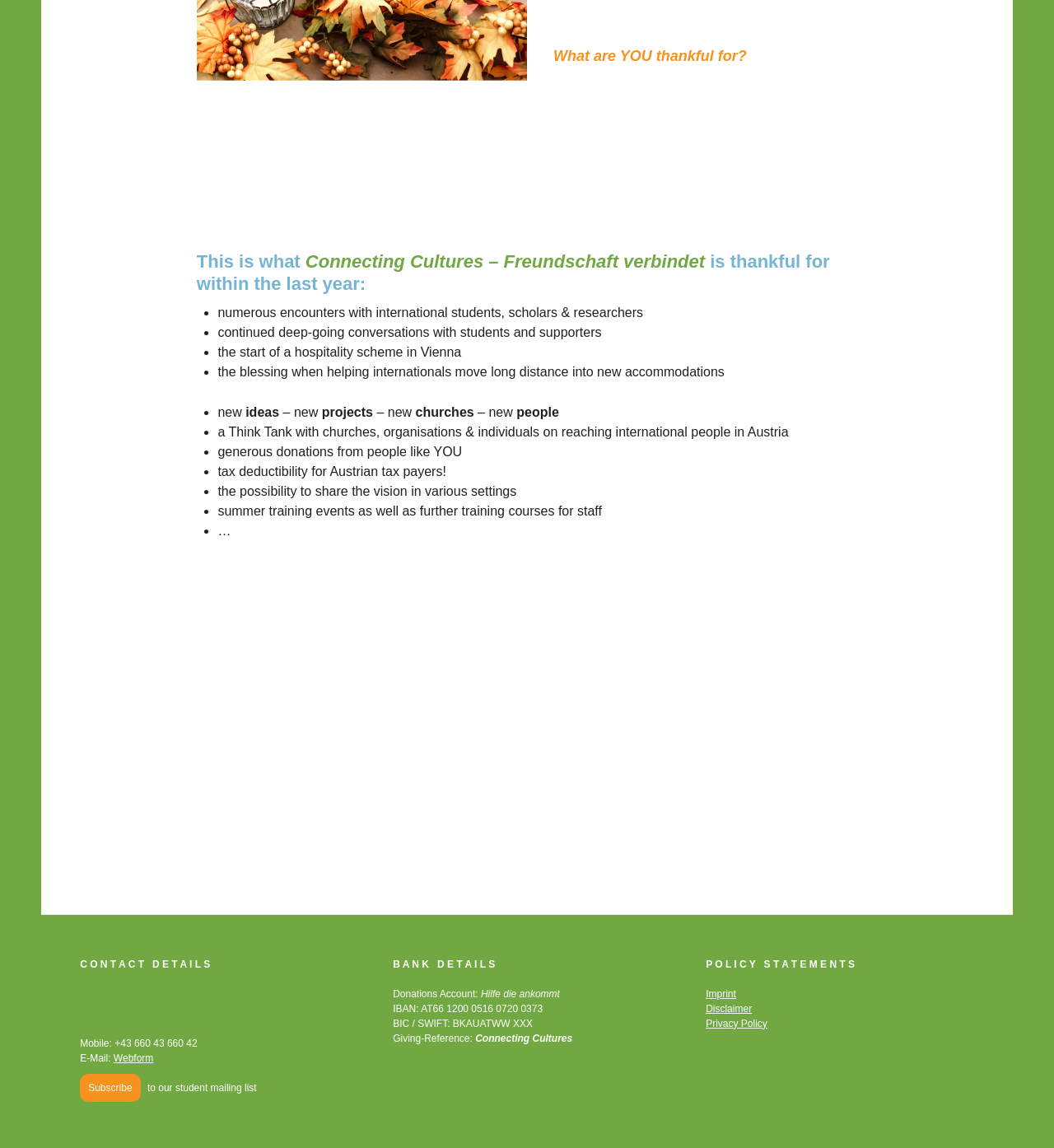Reply to the question below using a single word or brief phrase:
What is Connecting Cultures thankful for?

Various things